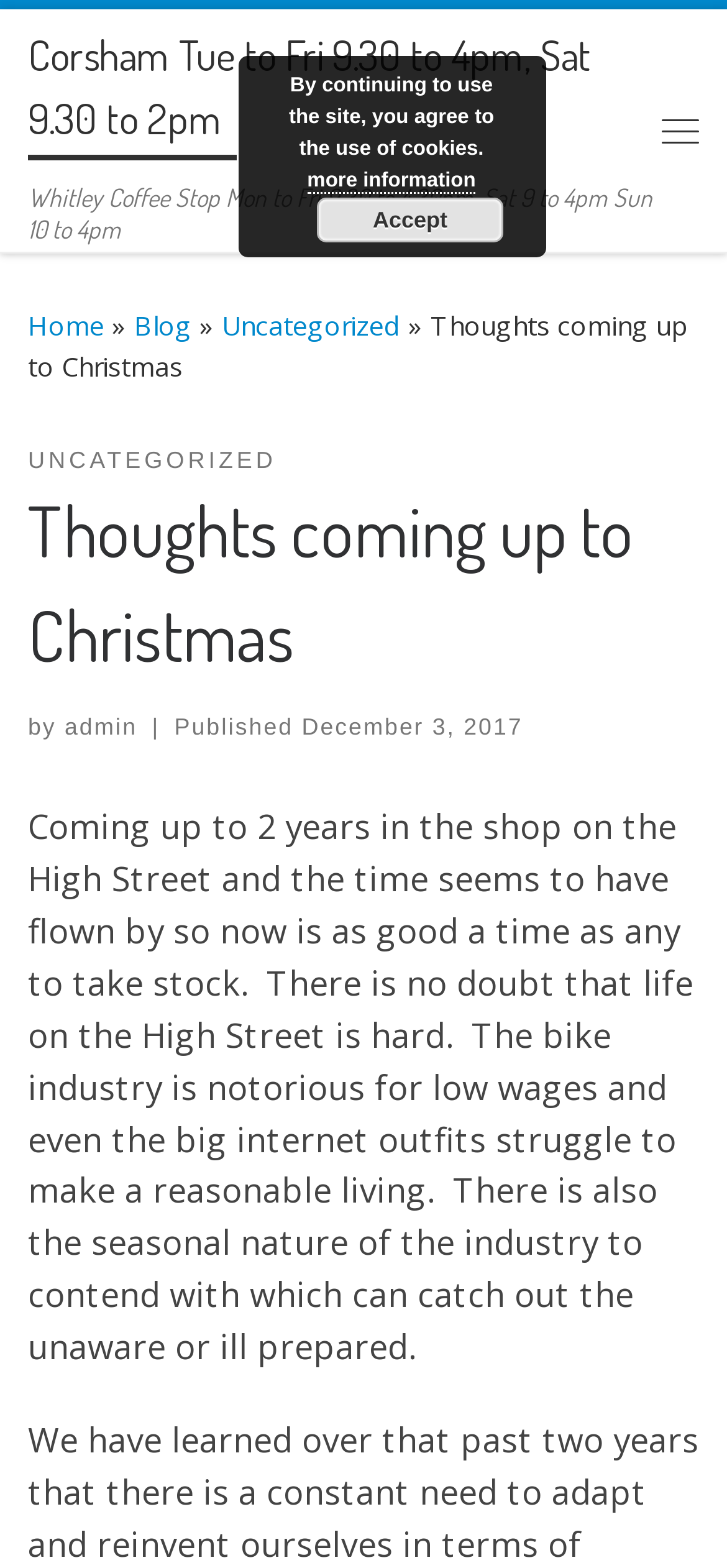Offer a detailed explanation of the webpage layout and contents.

The webpage appears to be a blog post titled "Thoughts coming up to Christmas" with a subtitle "Corsham Tue to Fri 9.30 to 4pm, Sat 9.30 to 2pm". At the top left corner, there is a "Skip to content" link. Below it, there is a link to the shop's schedule, "Corsham Tue to Fri 9.30 to 4pm, Sat 9.30 to 2pm", followed by a static text displaying the schedule of Whitley Coffee Stop.

On the top right corner, there is a "Menu" button. Below it, there are navigation links, including "Home", "Blog", and "Uncategorized". The main content of the blog post starts with a heading "Thoughts coming up to Christmas" and a subheading "UNCATEGORIZED". The author's name, "admin", is displayed below the heading, along with the publication date, "December 3, 2017".

The main text of the blog post discusses the challenges of running a shop on the High Street, including low wages and seasonal fluctuations. The text is divided into paragraphs, with the first paragraph introducing the topic and the second paragraph elaborating on the difficulties faced by the shop.

At the bottom of the page, there is a notice about the use of cookies, with a link to "more information" and an "Accept" button.